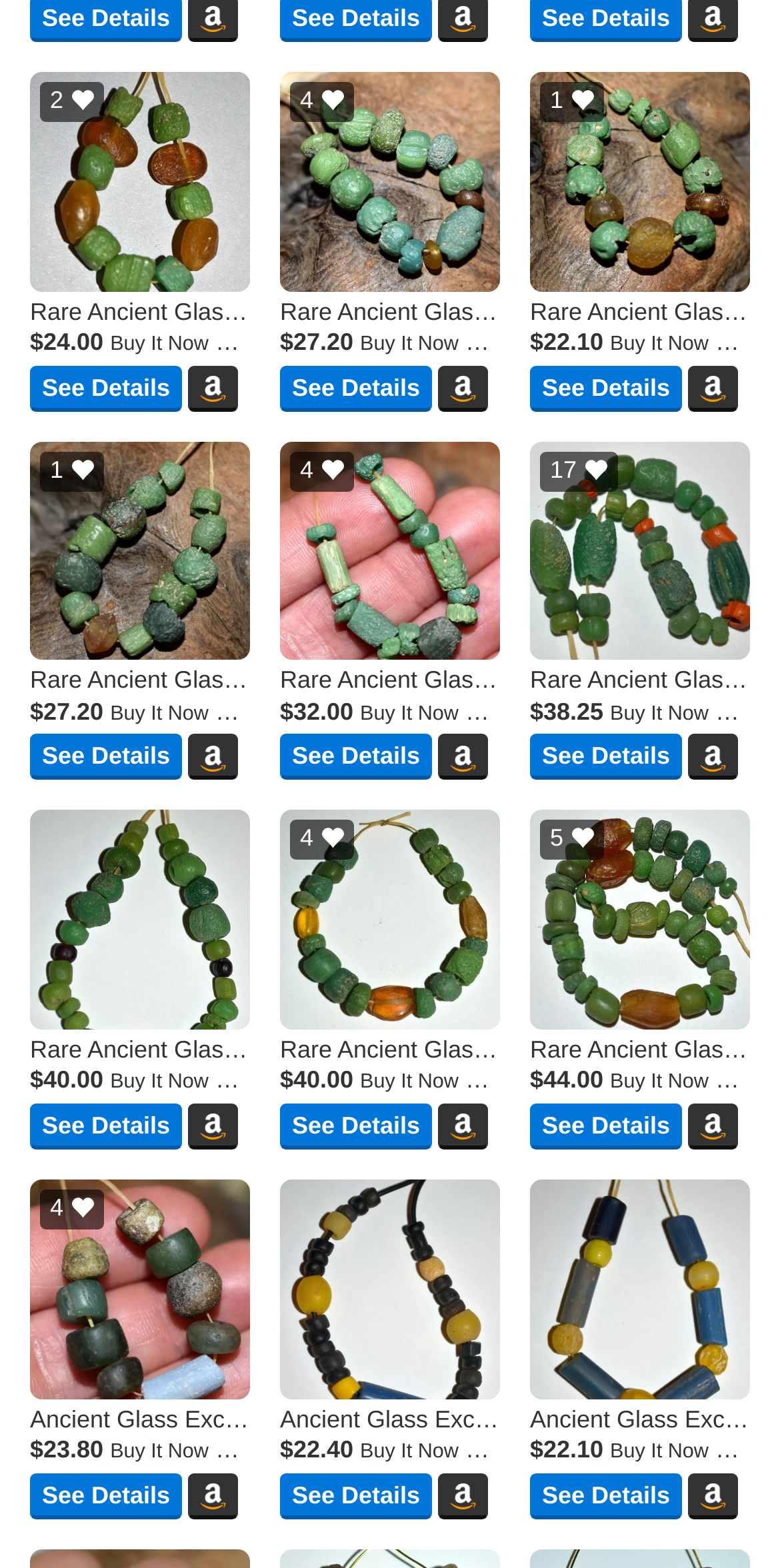Please predict the bounding box coordinates of the element's region where a click is necessary to complete the following instruction: "Click the 'See Details' button". The coordinates should be represented by four float numbers between 0 and 1, i.e., [left, top, right, bottom].

[0.038, 0.233, 0.233, 0.262]